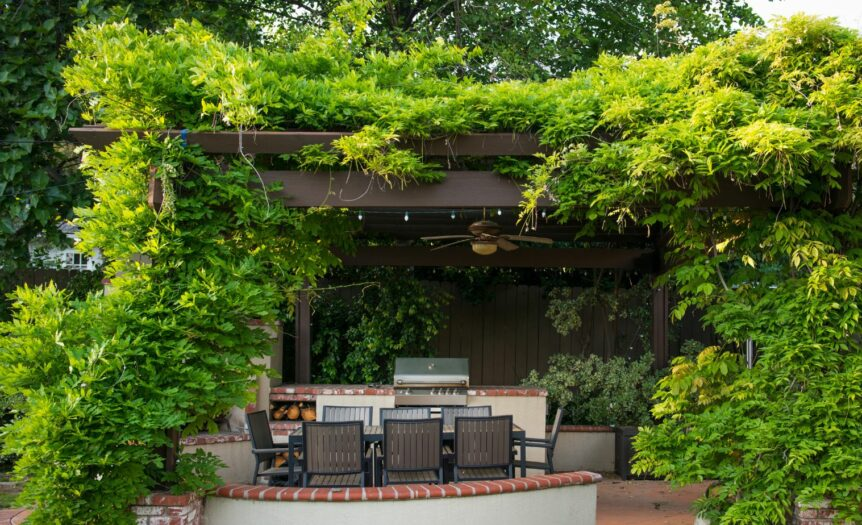Explain what is happening in the image with as much detail as possible.

The image showcases an elegant outdoor gazebo surrounded by lush greenery, creating a serene atmosphere. The dark wooden structure is adorned with vibrant, trailing plants that cascade elegantly over the top, providing natural shade and a touch of tranquility. Beneath the gazebo, a cozy seating arrangement is visible, featuring several dark wooden chairs arranged around a square table, perfect for gathering friends and family. In the background, a grill is set up, suggesting a space ideal for cookouts and social gatherings. The warm, inviting design of the gazebo enhances any outdoor experience, making it a splendid addition to any patio or garden setup.